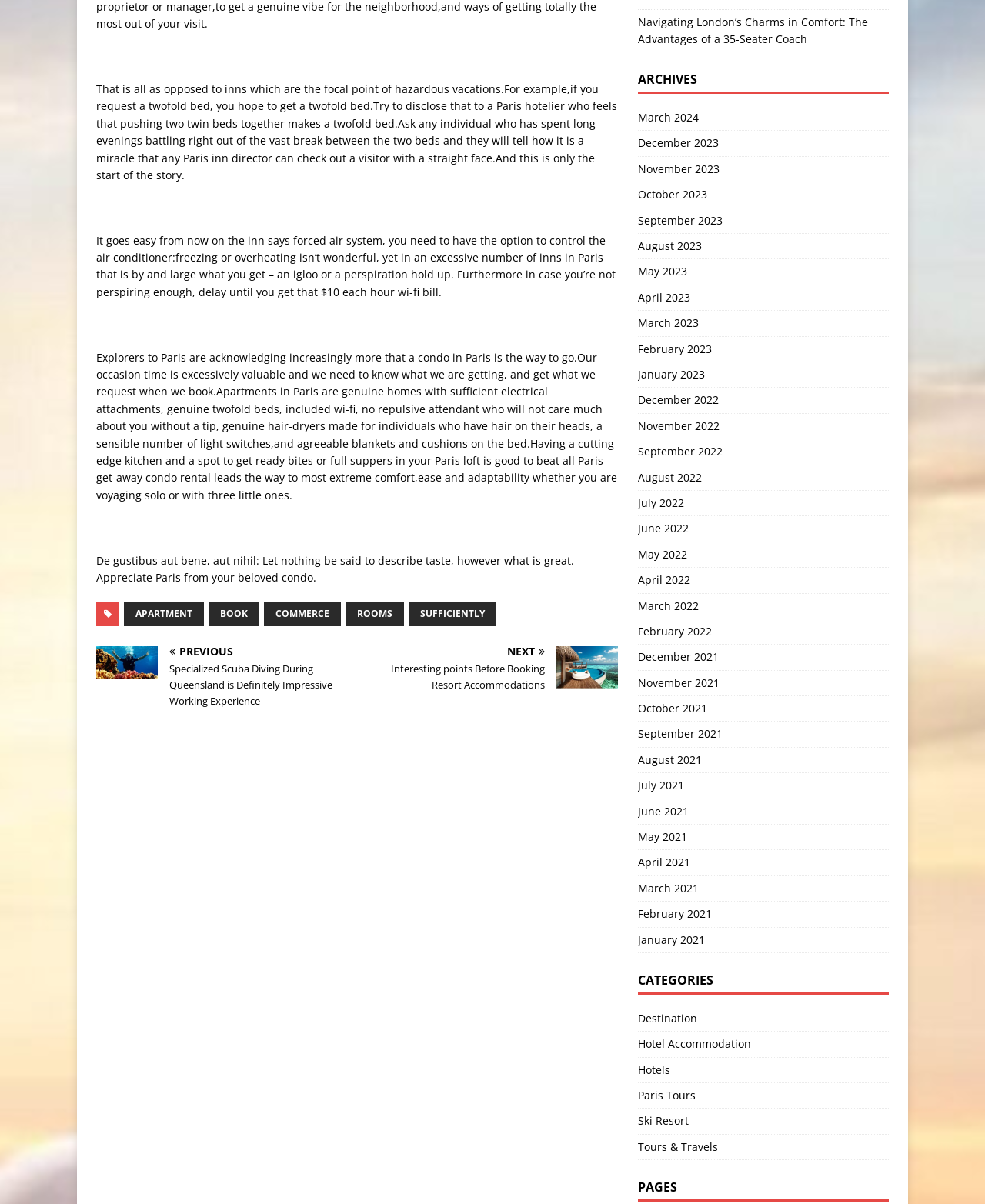What type of accommodation is being promoted?
Please provide a comprehensive and detailed answer to the question.

The webpage is promoting apartments as a preferred accommodation option in Paris, highlighting the benefits of having a home-like experience with amenities such as a kitchen, comfortable beds, and included Wi-Fi.